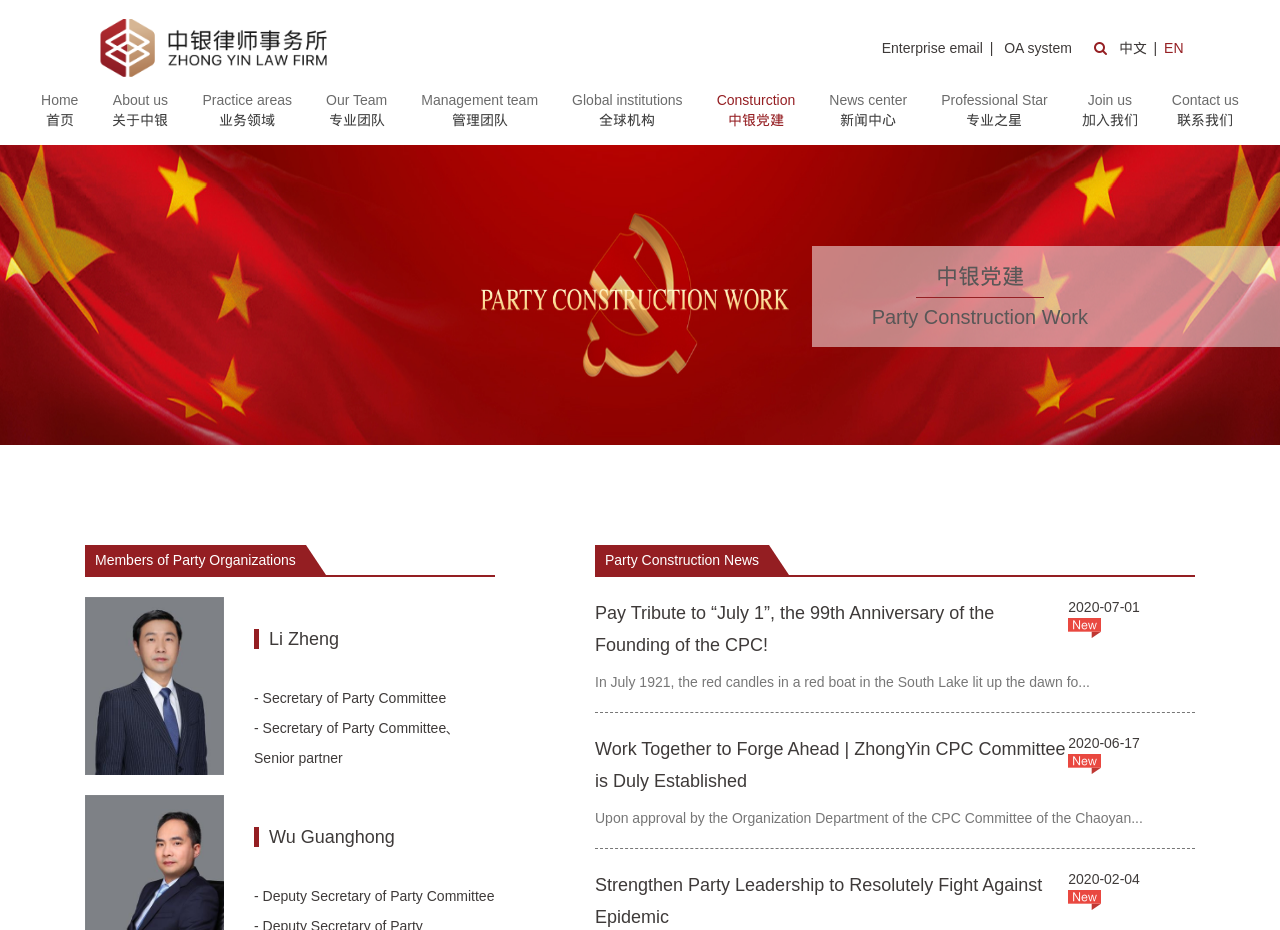Determine the bounding box coordinates for the UI element described. Format the coordinates as (top-left x, top-left y, bottom-right x, bottom-right y) and ensure all values are between 0 and 1. Element description: EN

[0.909, 0.037, 0.925, 0.065]